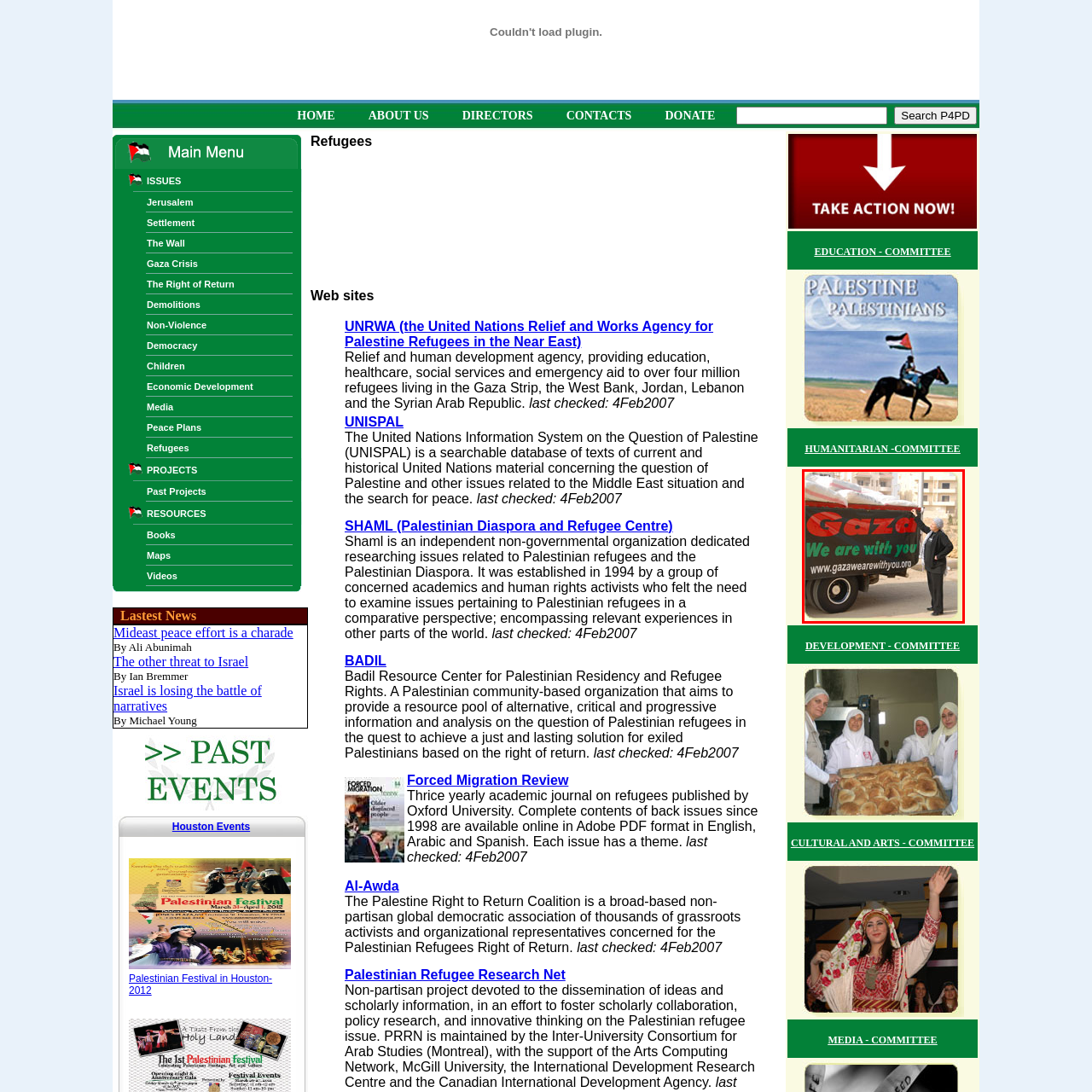What is the purpose of the truck?
Check the image enclosed by the red bounding box and reply to the question using a single word or phrase.

Humanitarian effort